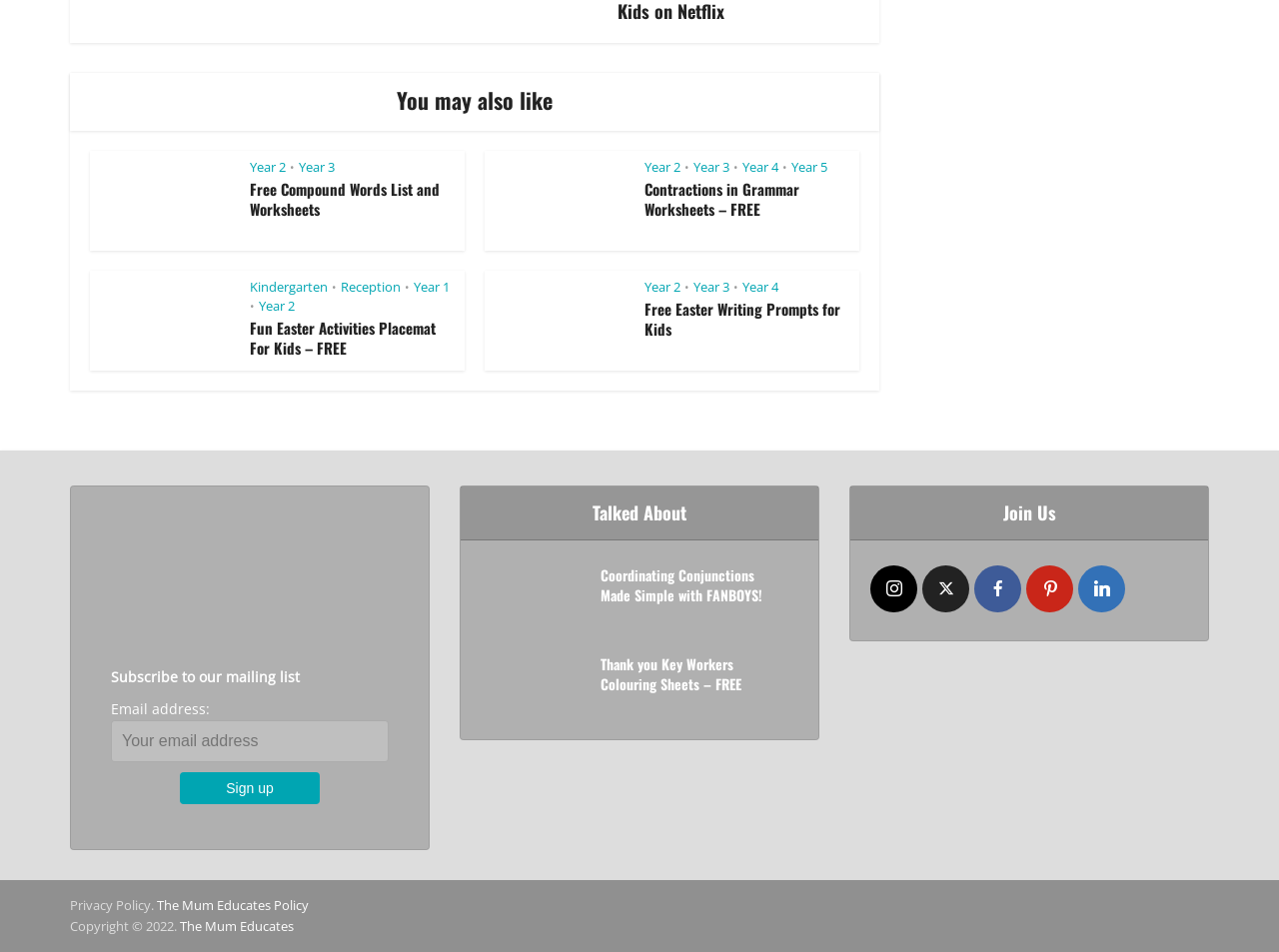Kindly determine the bounding box coordinates for the clickable area to achieve the given instruction: "Click on the Bemis Honey Bee Farm link".

None